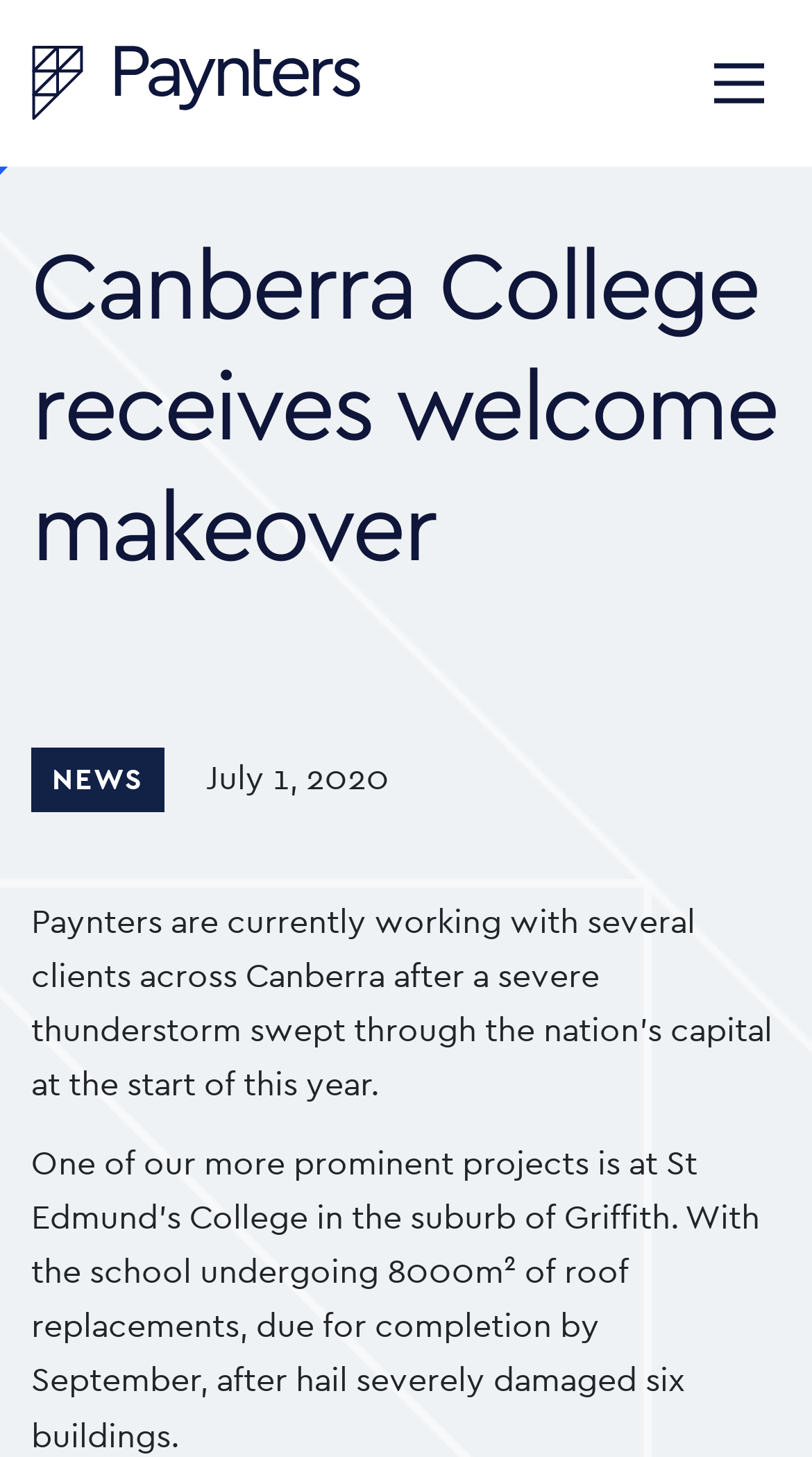Your task is to extract the text of the main heading from the webpage.

Canberra College receives welcome makeover